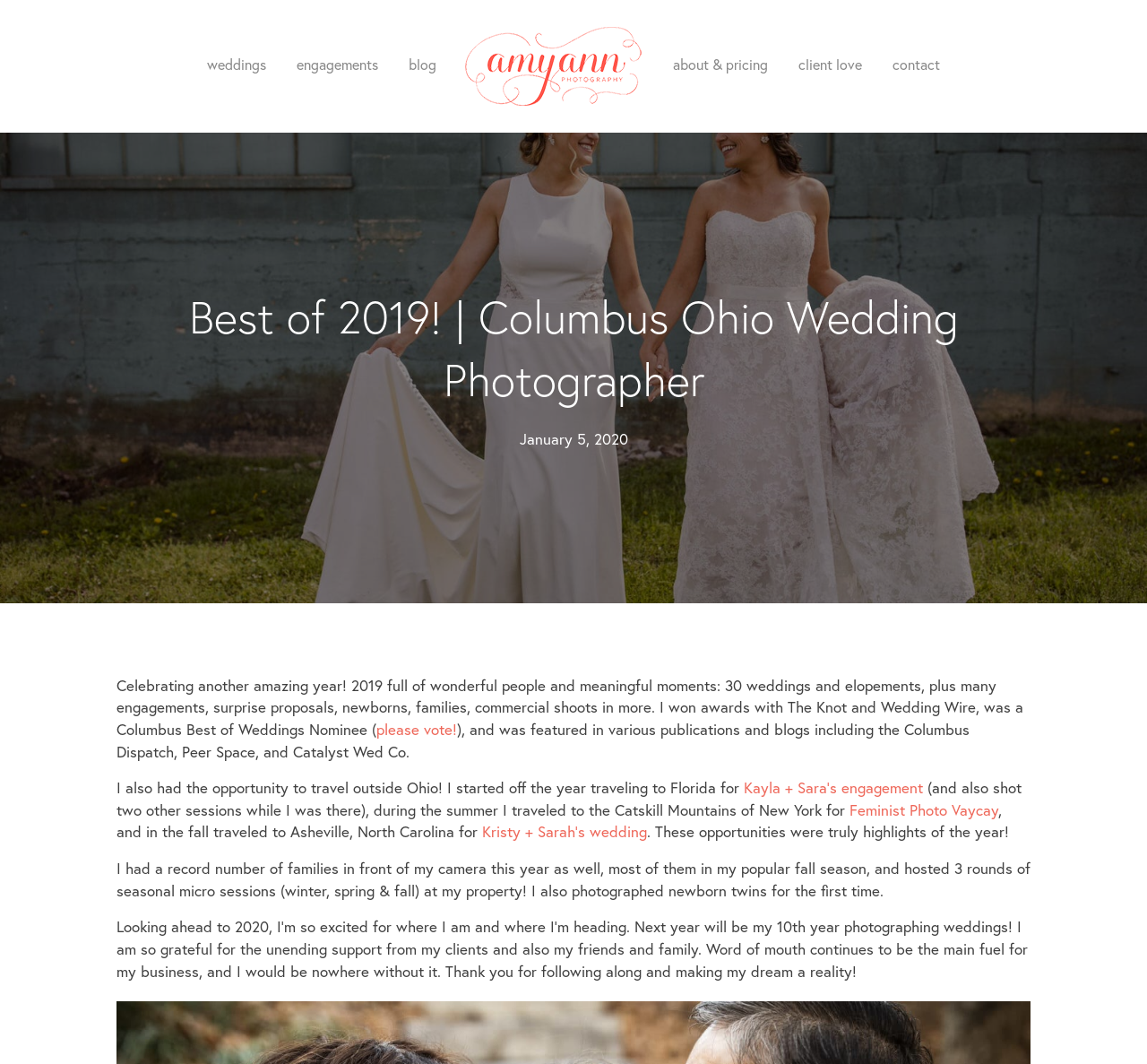What is the photographer celebrating in the blog post?
Using the image provided, answer with just one word or phrase.

Another amazing year